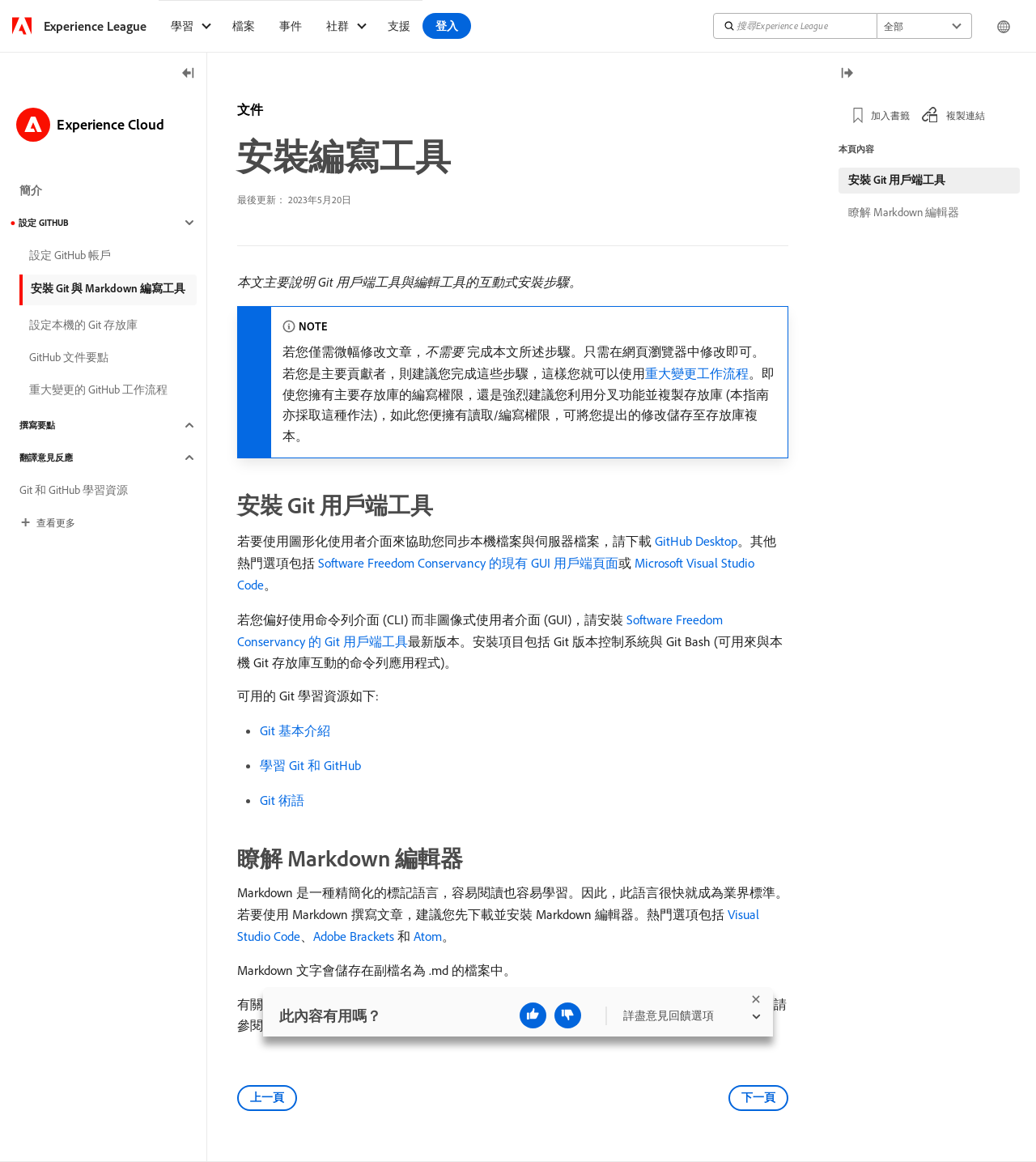Kindly determine the bounding box coordinates for the area that needs to be clicked to execute this instruction: "Click the 'GitHub Desktop' link".

[0.632, 0.458, 0.712, 0.472]